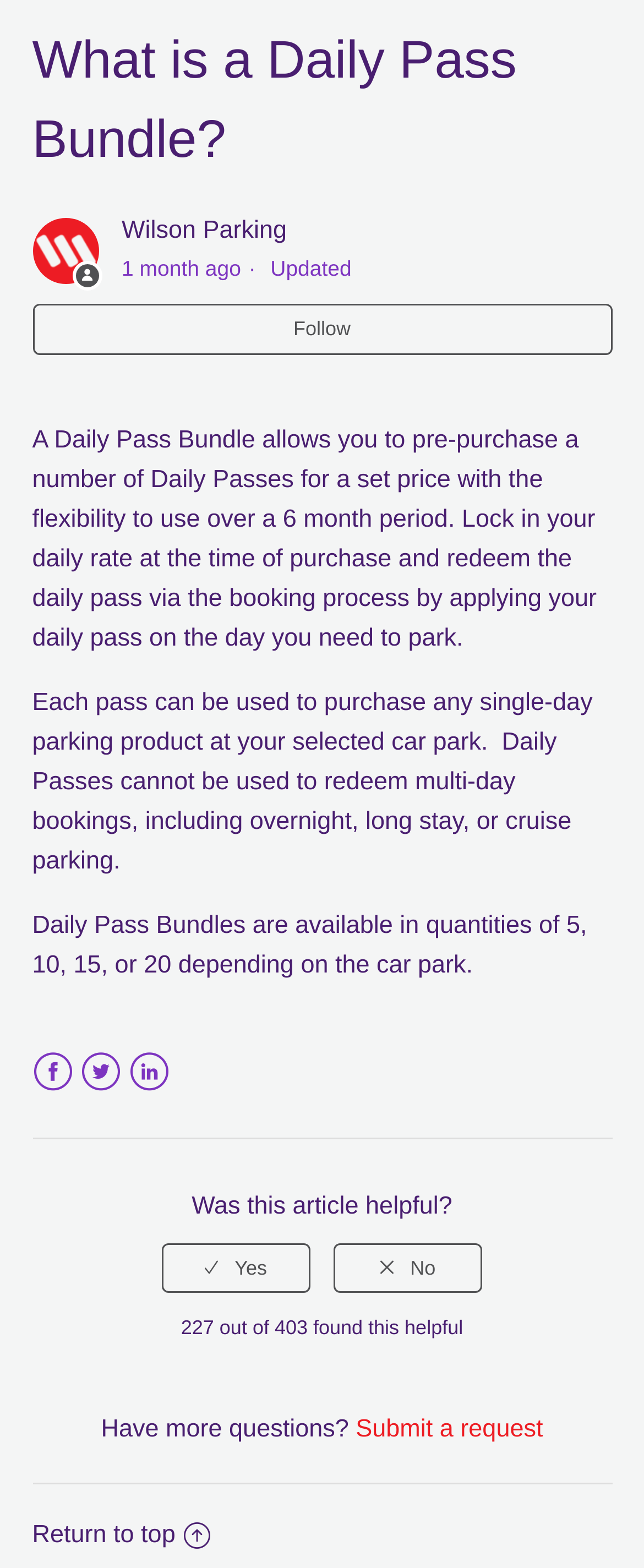Give the bounding box coordinates for the element described as: "Submit a request".

[0.552, 0.903, 0.843, 0.92]